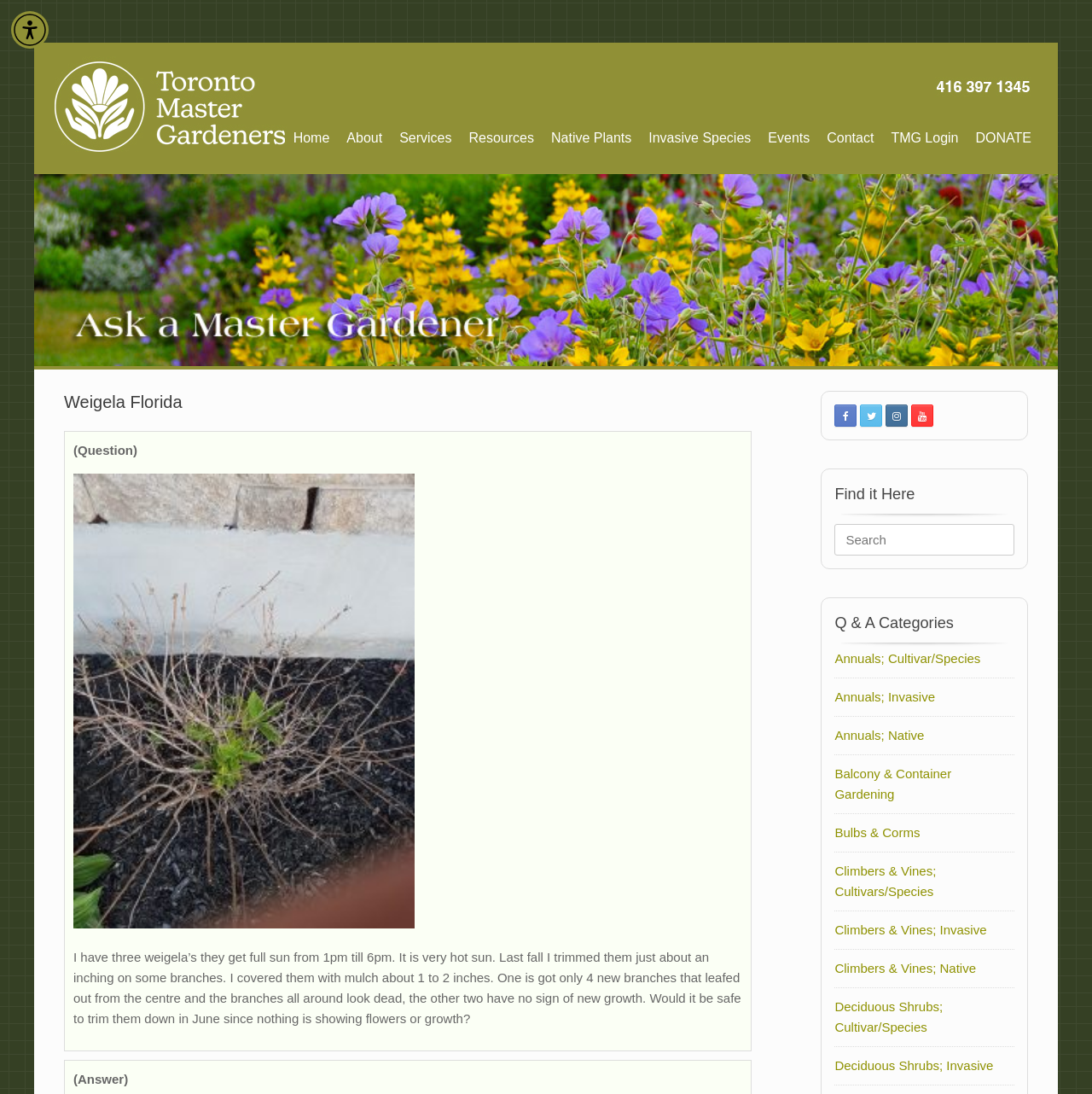What is the current state of the other two Weigela's?
Give a one-word or short phrase answer based on the image.

No sign of new growth